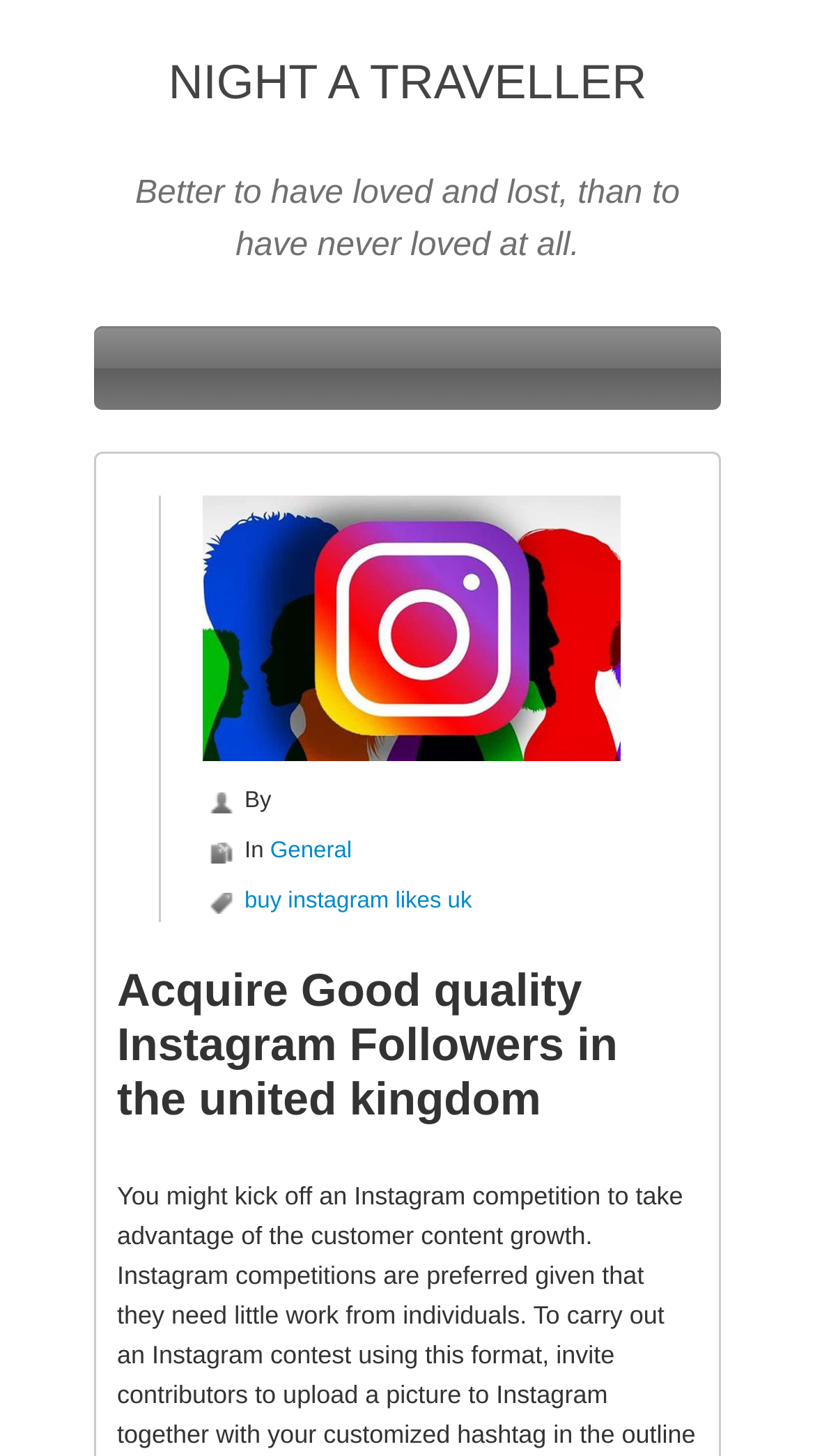Answer this question in one word or a short phrase: What is the purpose of the webpage?

To acquire Instagram followers